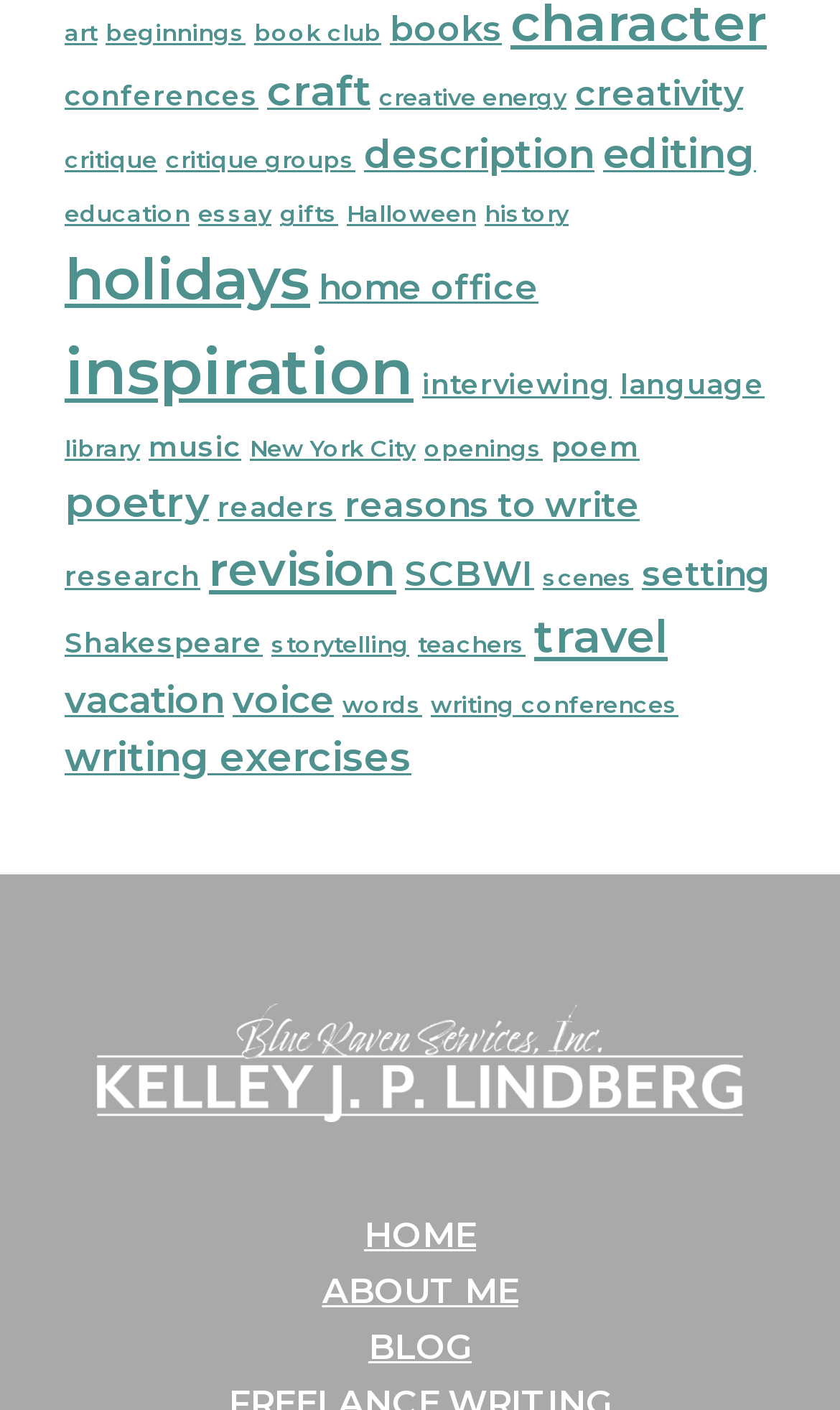How many links are on this webpage?
Based on the visual content, answer with a single word or a brief phrase.

More than 50